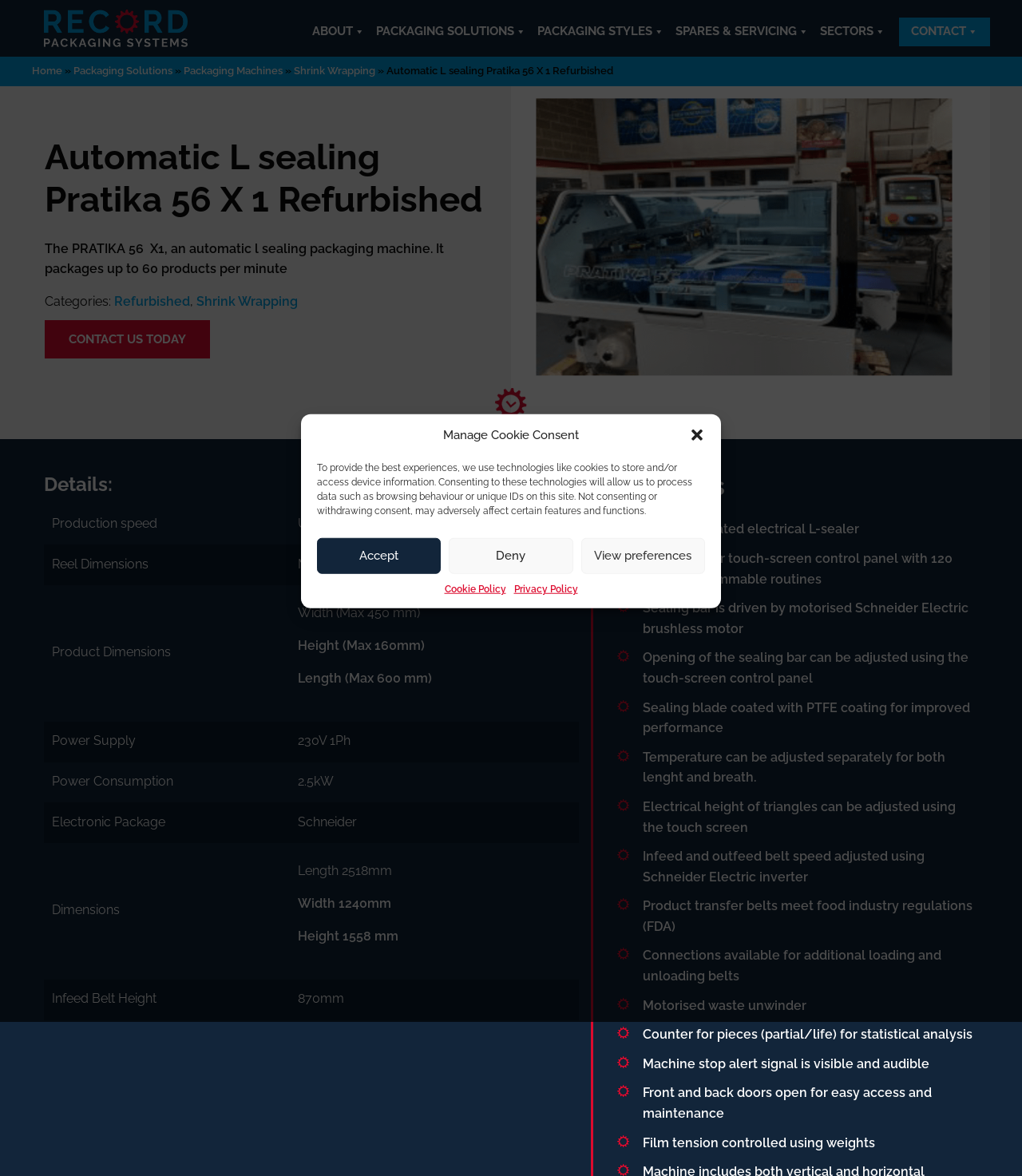Can you find the bounding box coordinates for the UI element given this description: "Contact us today"? Provide the coordinates as four float numbers between 0 and 1: [left, top, right, bottom].

[0.044, 0.272, 0.205, 0.305]